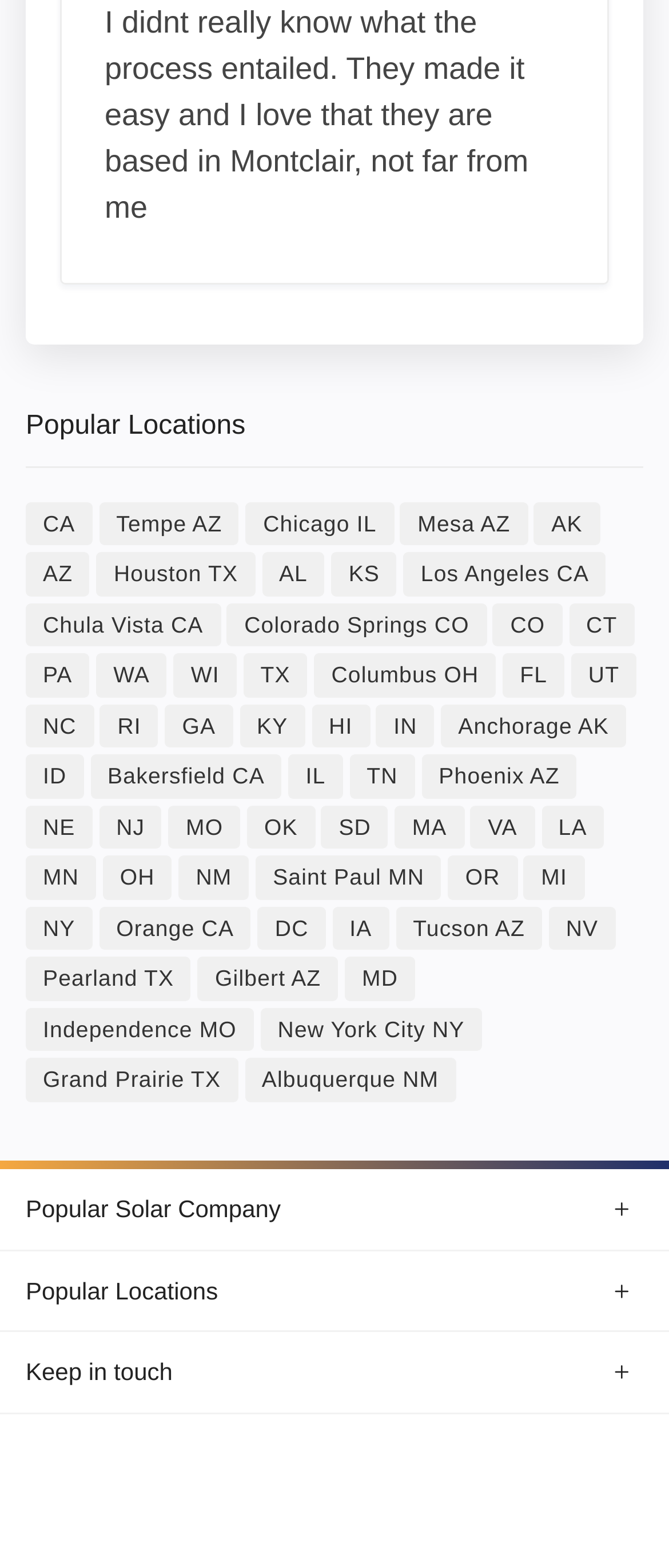Please determine the bounding box coordinates for the UI element described here. Use the format (top-left x, top-left y, bottom-right x, bottom-right y) with values bounded between 0 and 1: Mesa AZ

[0.599, 0.32, 0.789, 0.348]